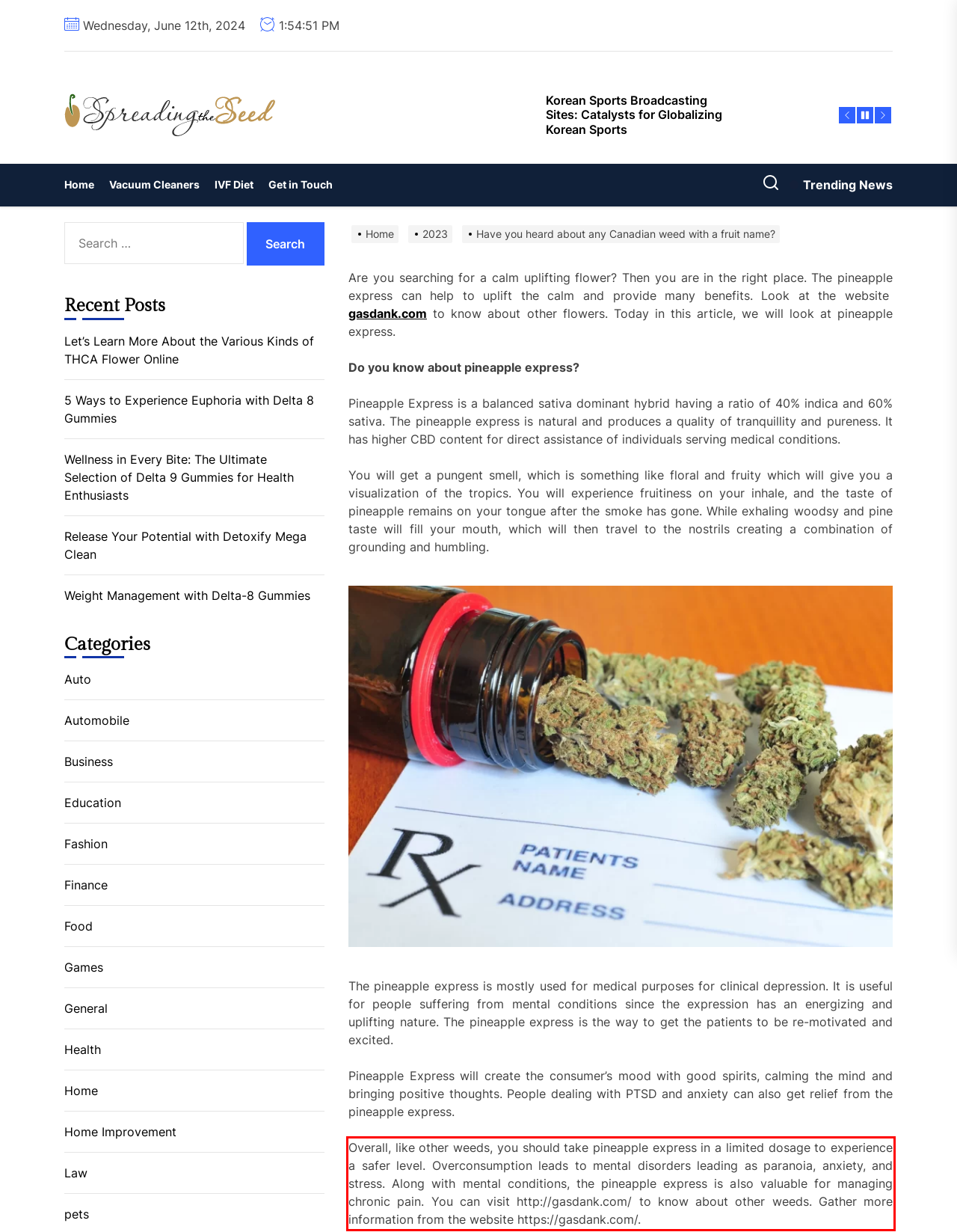You are looking at a screenshot of a webpage with a red rectangle bounding box. Use OCR to identify and extract the text content found inside this red bounding box.

Overall, like other weeds, you should take pineapple express in a limited dosage to experience a safer level. Overconsumption leads to mental disorders leading as paranoia, anxiety, and stress. Along with mental conditions, the pineapple express is also valuable for managing chronic pain. You can visit http://gasdank.com/ to know about other weeds. Gather more information from the website https://gasdank.com/.